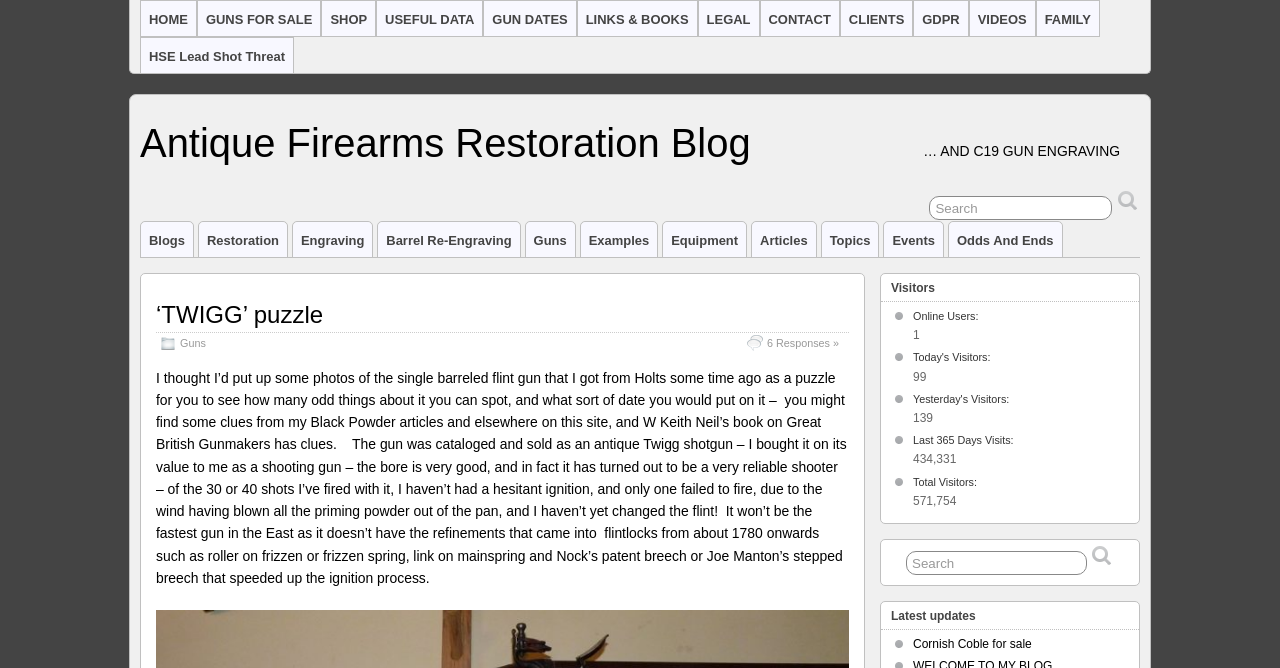Please pinpoint the bounding box coordinates for the region I should click to adhere to this instruction: "Click on HOME link".

[0.11, 0.001, 0.153, 0.054]